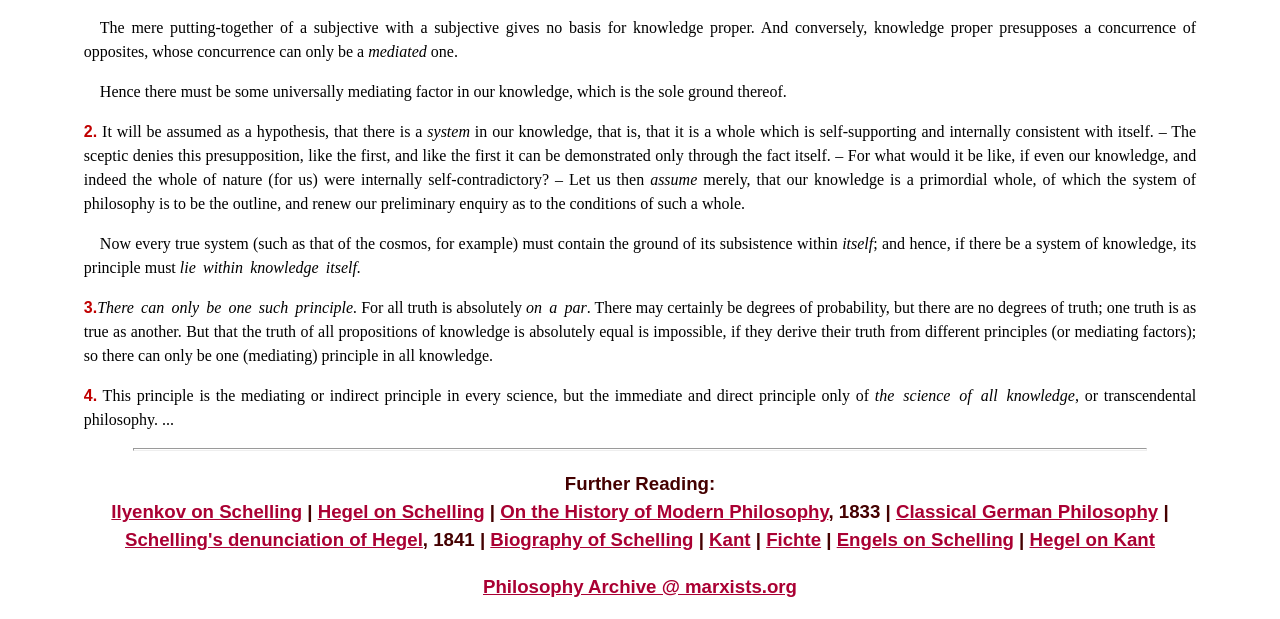Locate the UI element described by Hegel on Schelling and provide its bounding box coordinates. Use the format (top-left x, top-left y, bottom-right x, bottom-right y) with all values as floating point numbers between 0 and 1.

[0.248, 0.81, 0.379, 0.843]